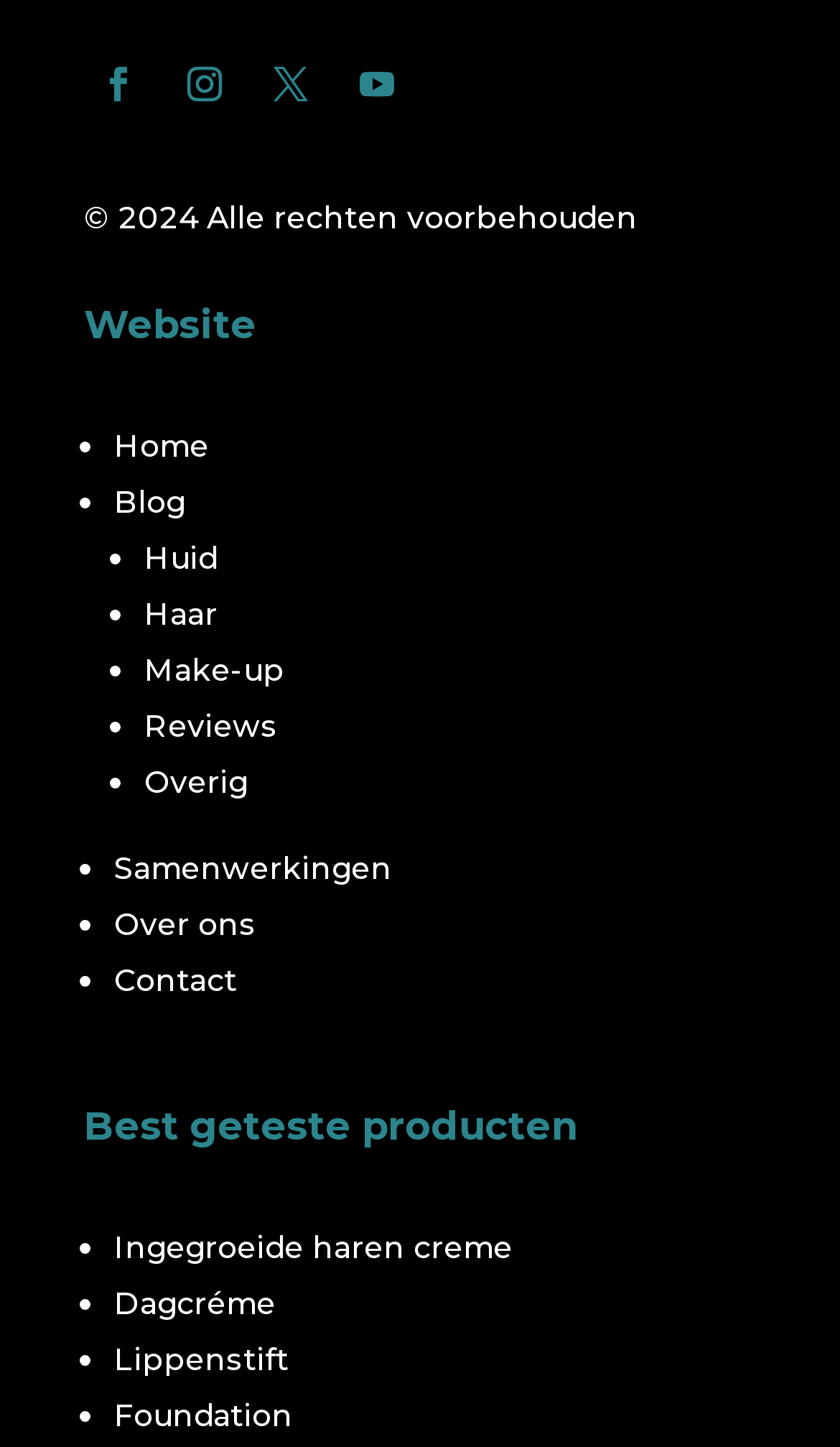Can you find the bounding box coordinates of the area I should click to execute the following instruction: "Click the Contact link"?

[0.136, 0.664, 0.282, 0.691]